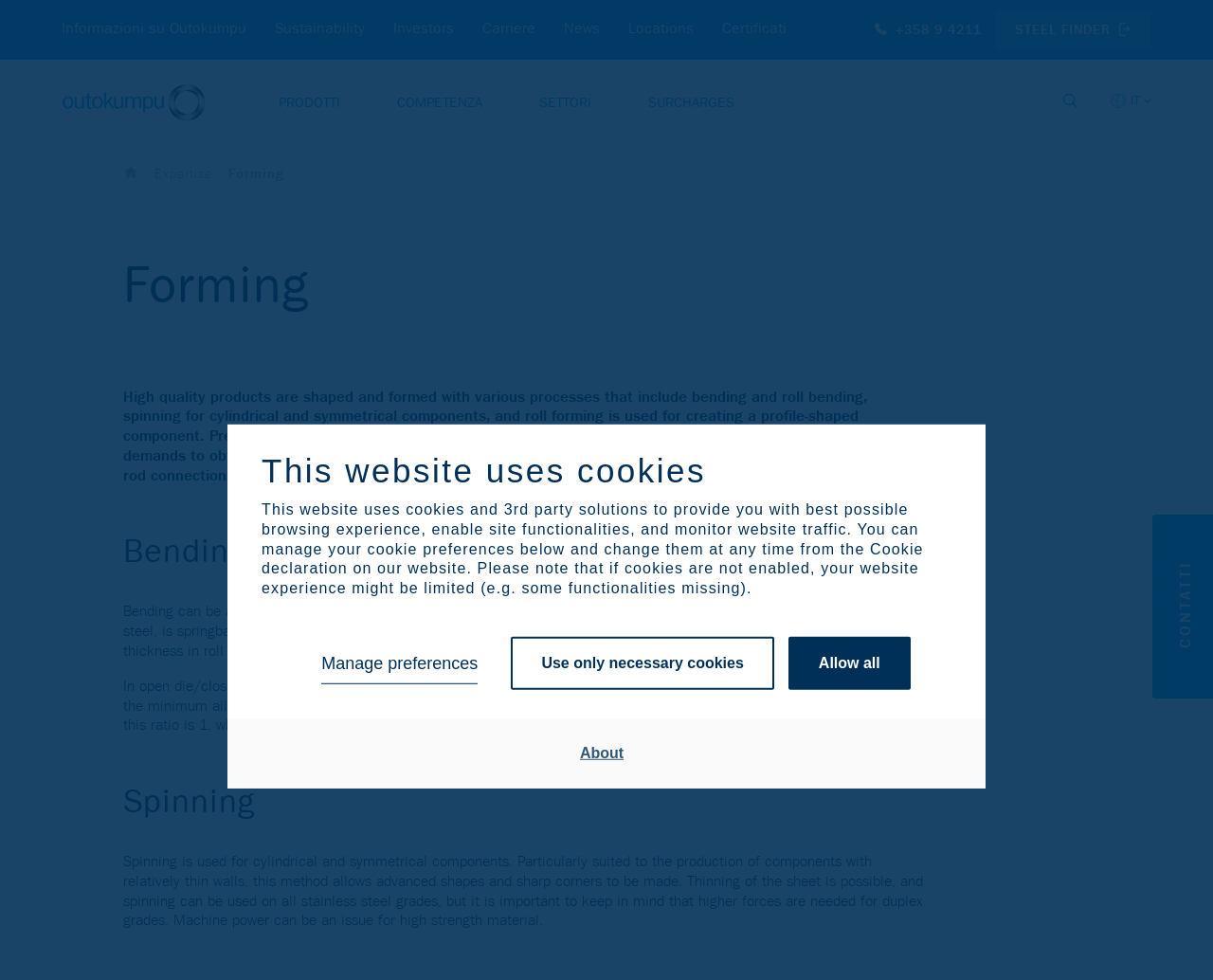Predict the bounding box coordinates of the area that should be clicked to accomplish the following instruction: "Click on the 'Civil rights' link". The bounding box coordinates should consist of four float numbers between 0 and 1, i.e., [left, top, right, bottom].

None